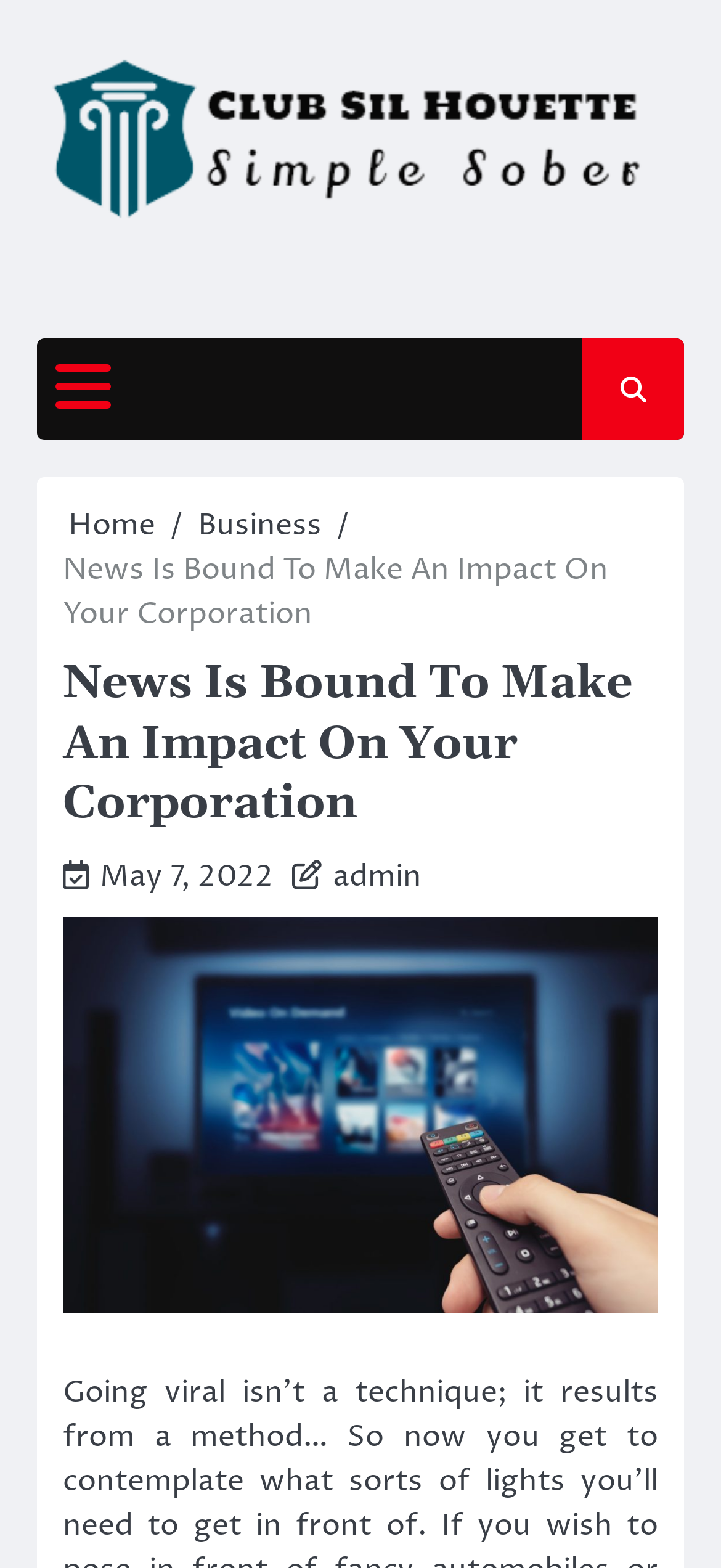Please give a succinct answer using a single word or phrase:
What is the main topic of the article?

News impact on corporation